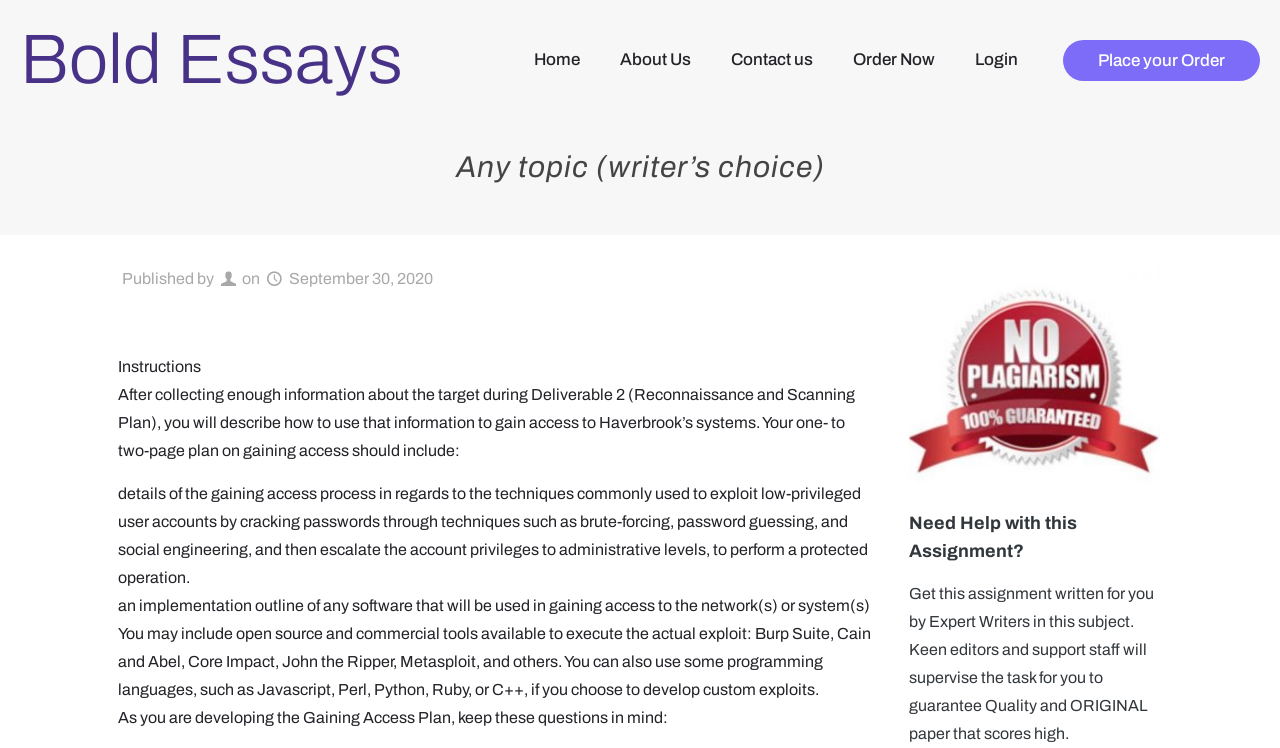Can you specify the bounding box coordinates for the region that should be clicked to fulfill this instruction: "Click on 'Need Help with this Assignment?'".

[0.71, 0.68, 0.906, 0.755]